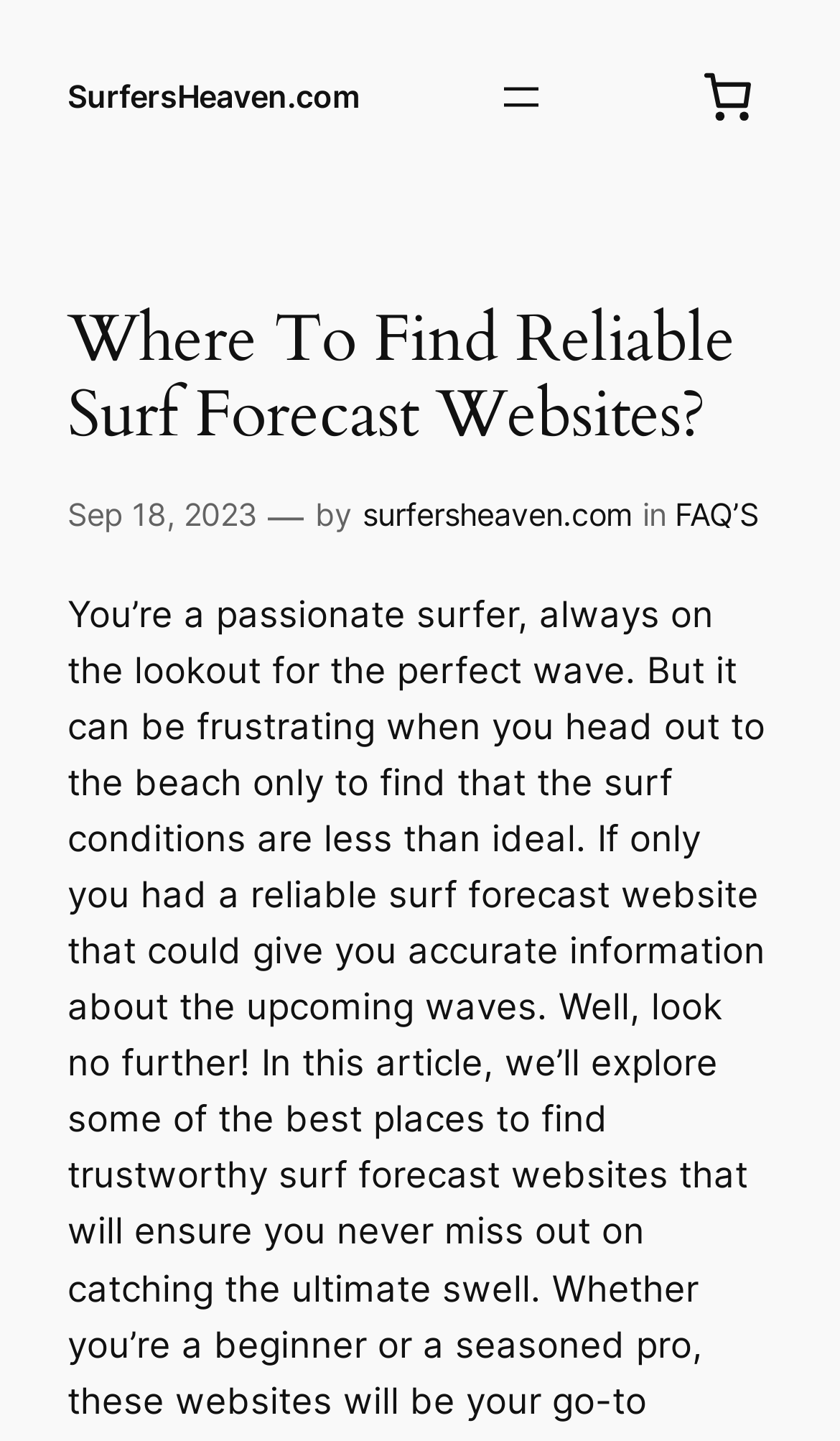Who is the author of the article?
Based on the image, answer the question in a detailed manner.

I found the text 'by surfersheaven.com' which suggests that the author of the article is surfersheaven.com.